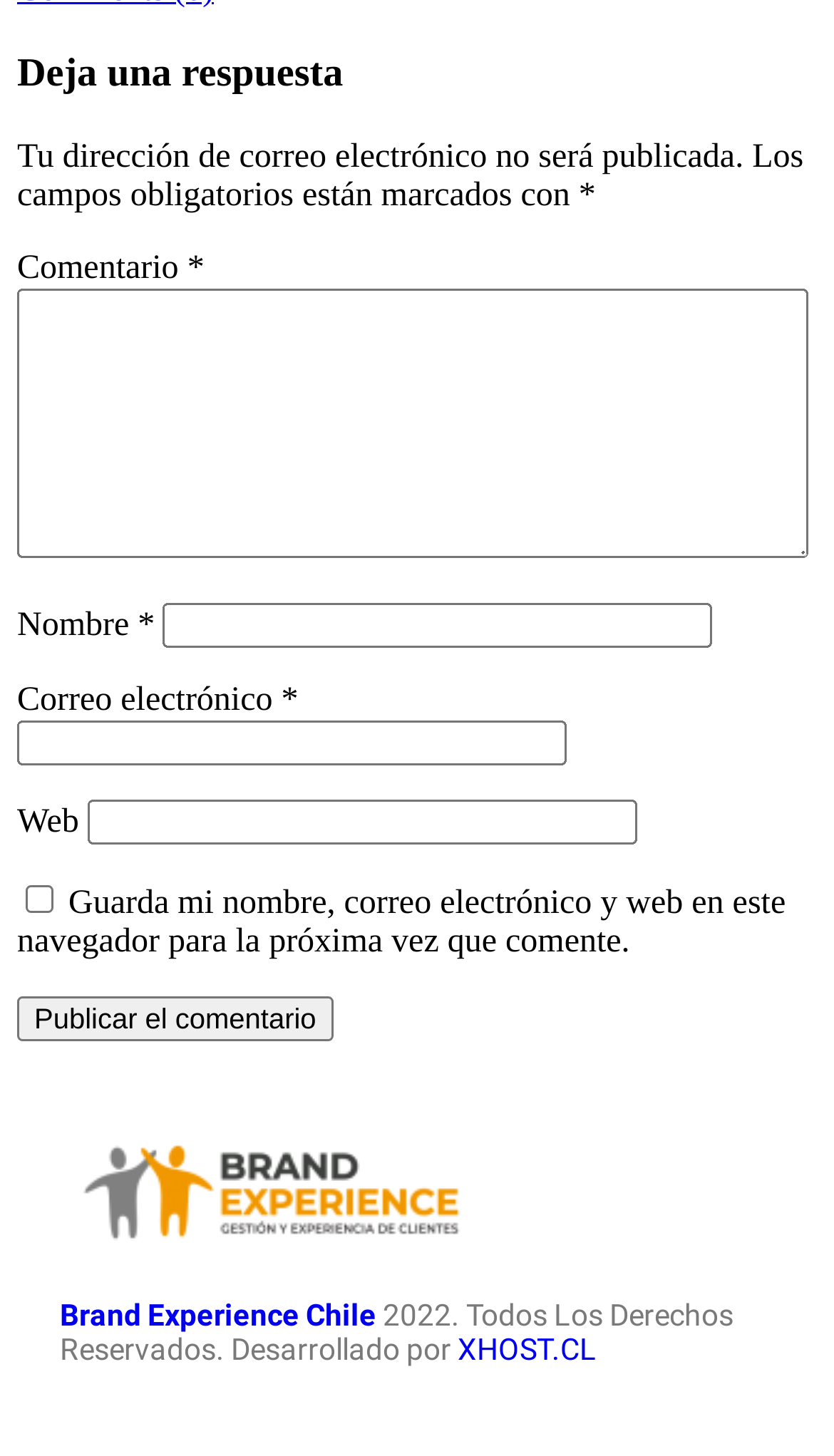Give a one-word or one-phrase response to the question: 
What is the purpose of the text box labeled 'Comentario'?

Leave a comment